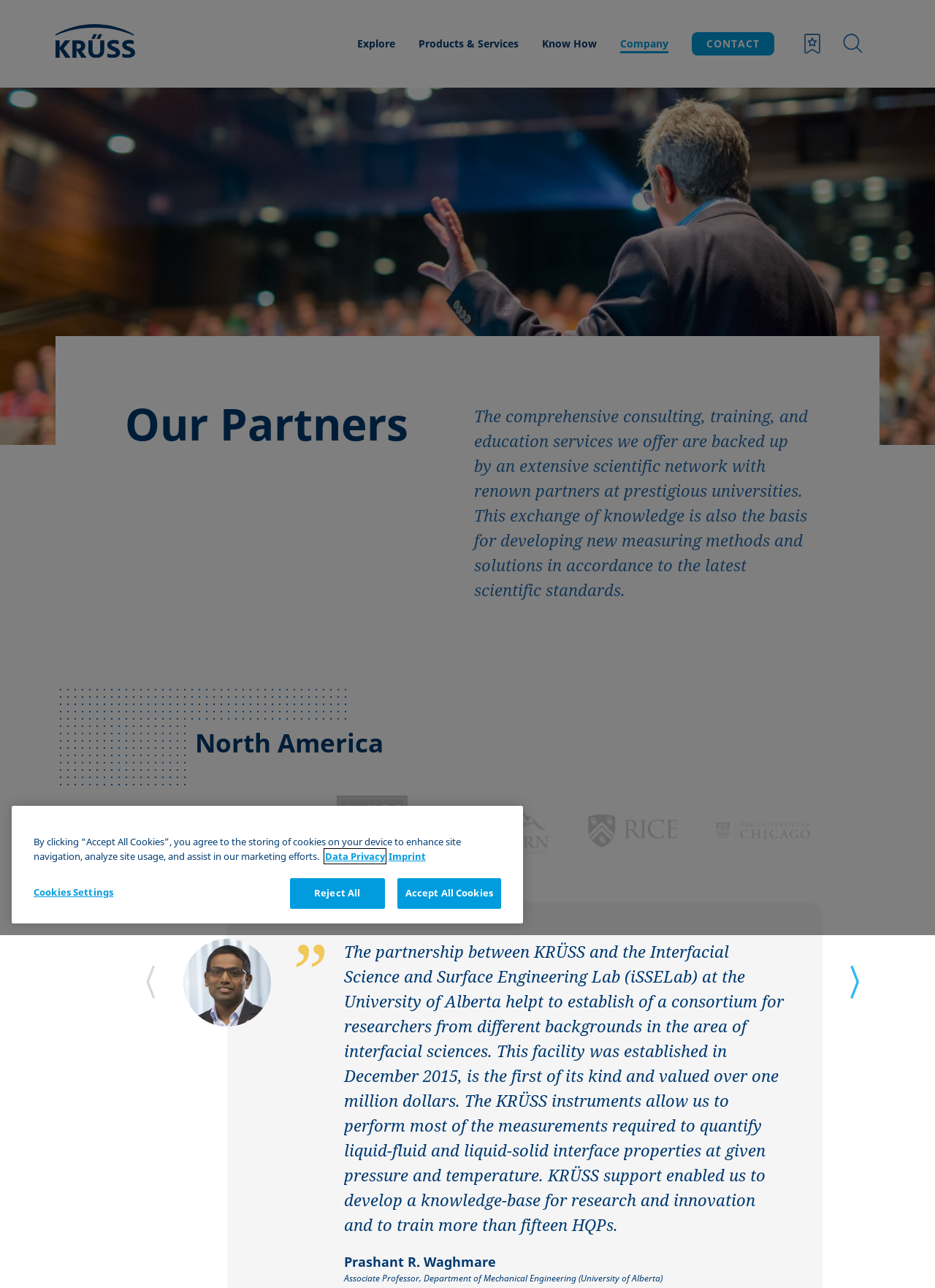Could you determine the bounding box coordinates of the clickable element to complete the instruction: "Click the 'Know How' link"? Provide the coordinates as four float numbers between 0 and 1, i.e., [left, top, right, bottom].

[0.567, 0.028, 0.651, 0.04]